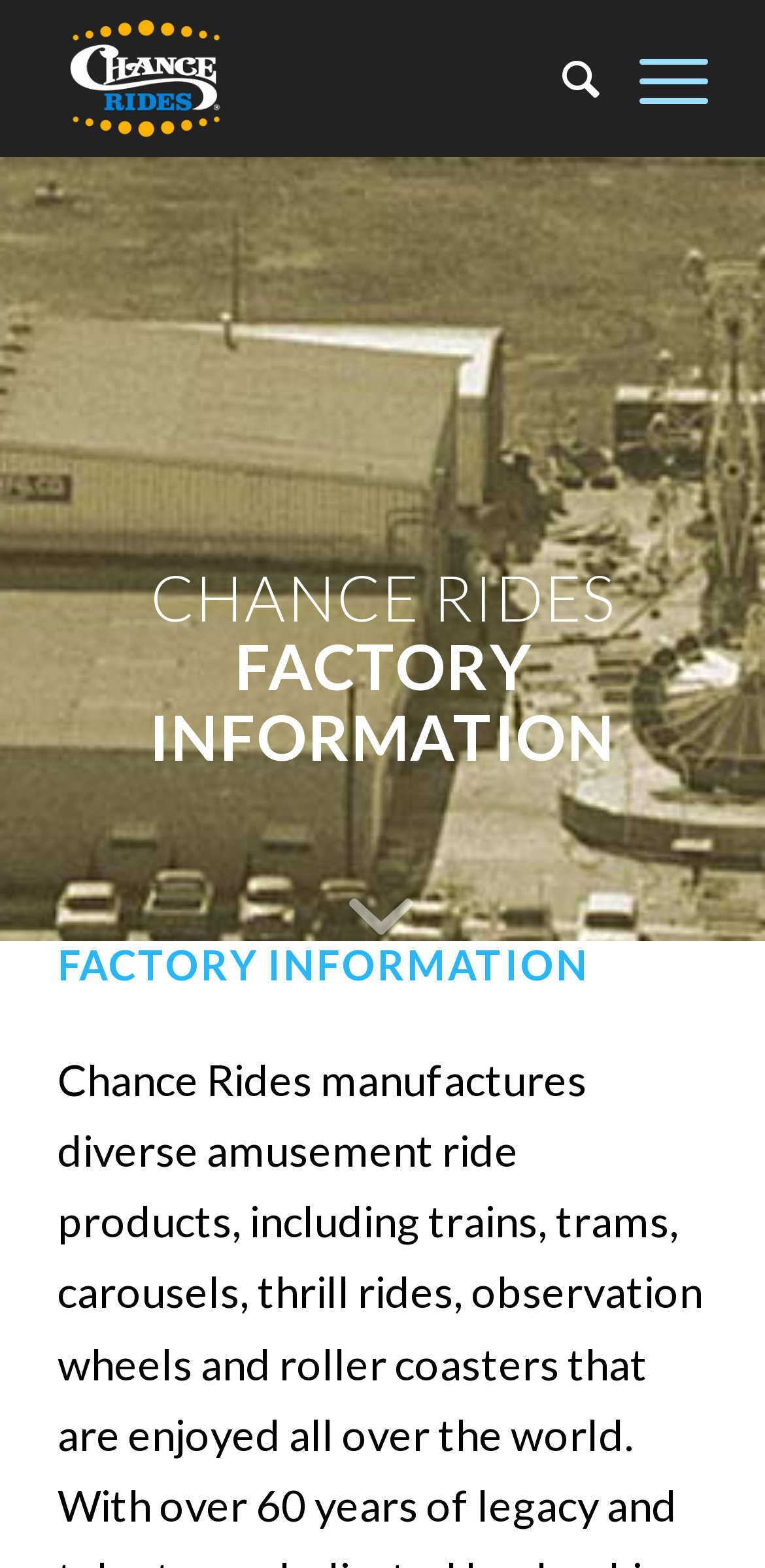Answer the question with a single word or phrase: 
What is the logo of Chance Rides?

Image